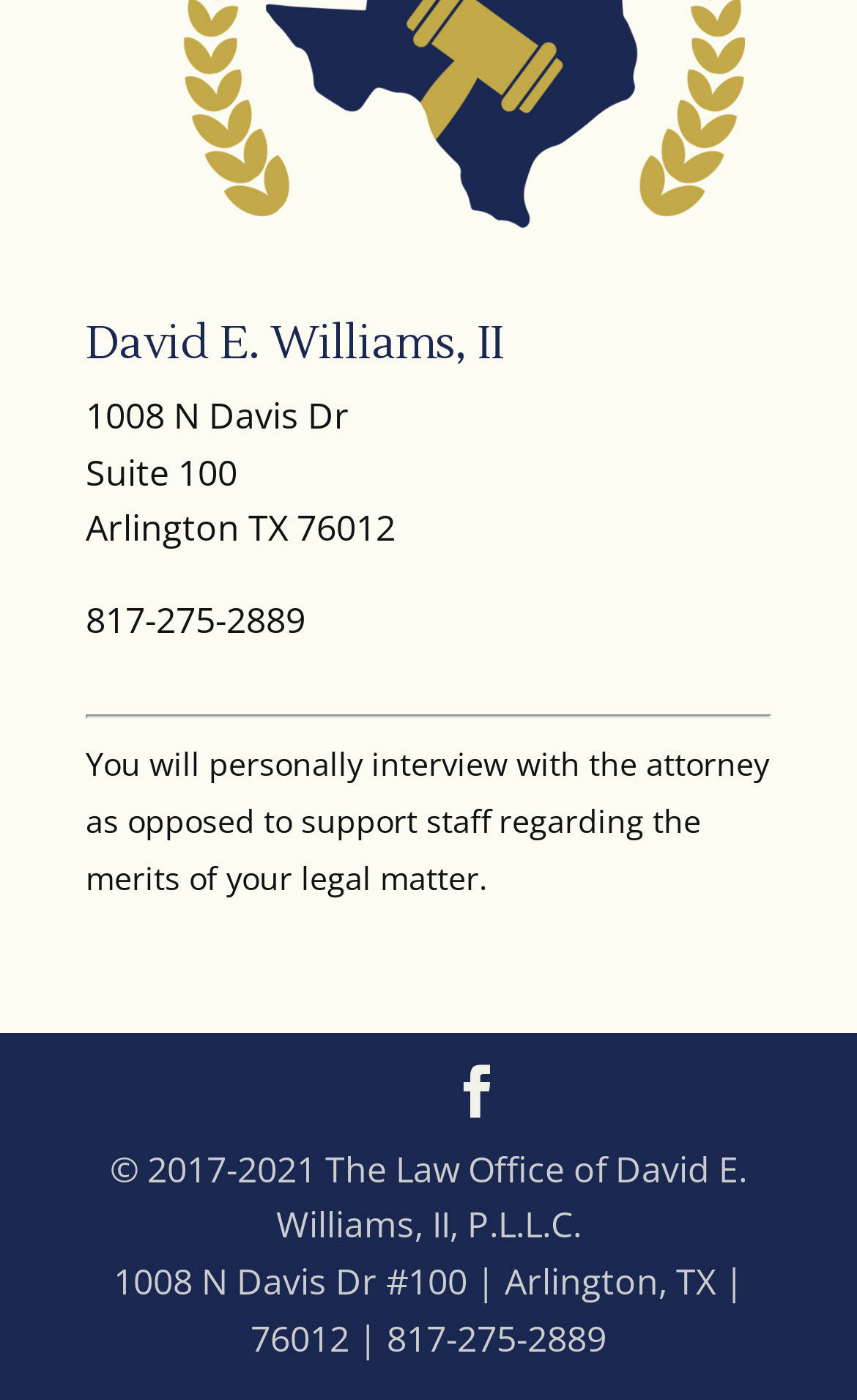Provide a brief response to the question below using a single word or phrase: 
What is the address of the law office?

1008 N Davis Dr, Suite 100, Arlington TX 76012